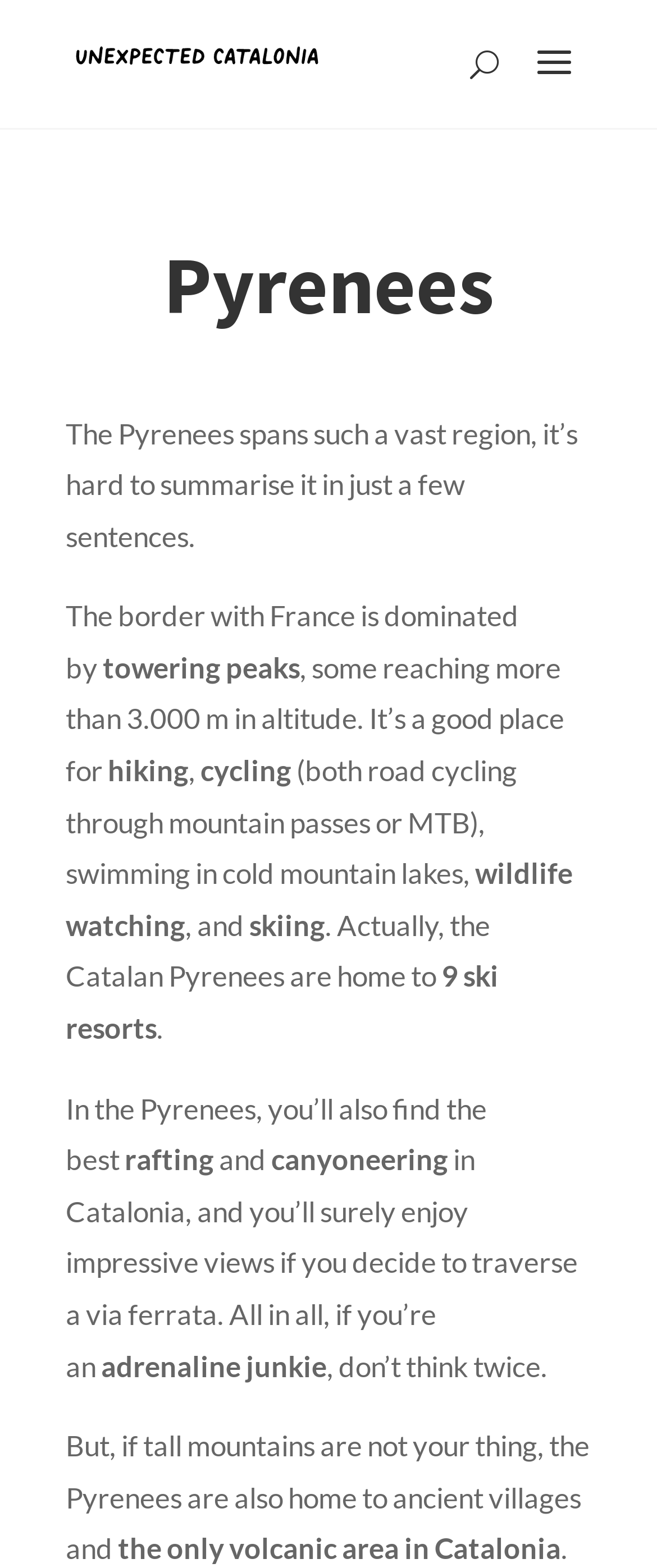Using details from the image, please answer the following question comprehensively:
What is the region being described?

The region being described is the Pyrenees, which is mentioned in the static text 'Pyrenees' and is the main topic of the webpage.